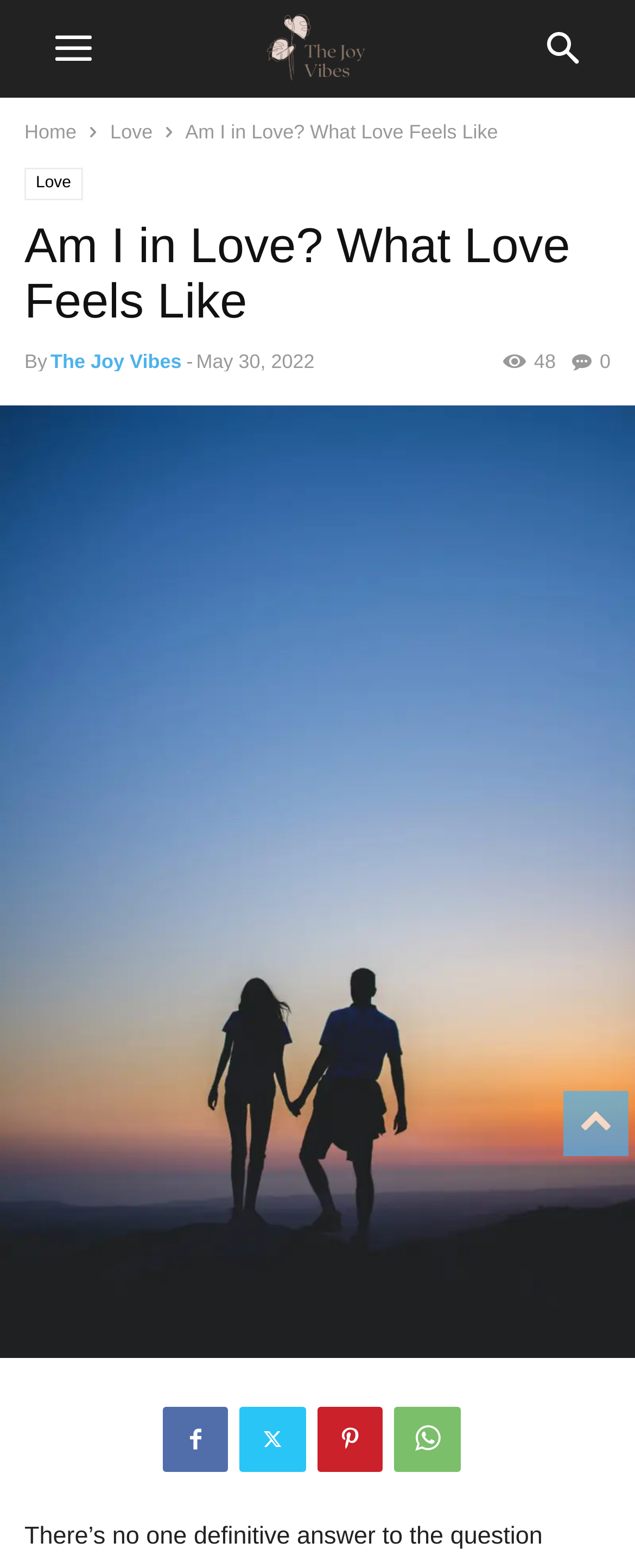Find the bounding box coordinates of the element I should click to carry out the following instruction: "share on social media".

[0.621, 0.898, 0.726, 0.939]